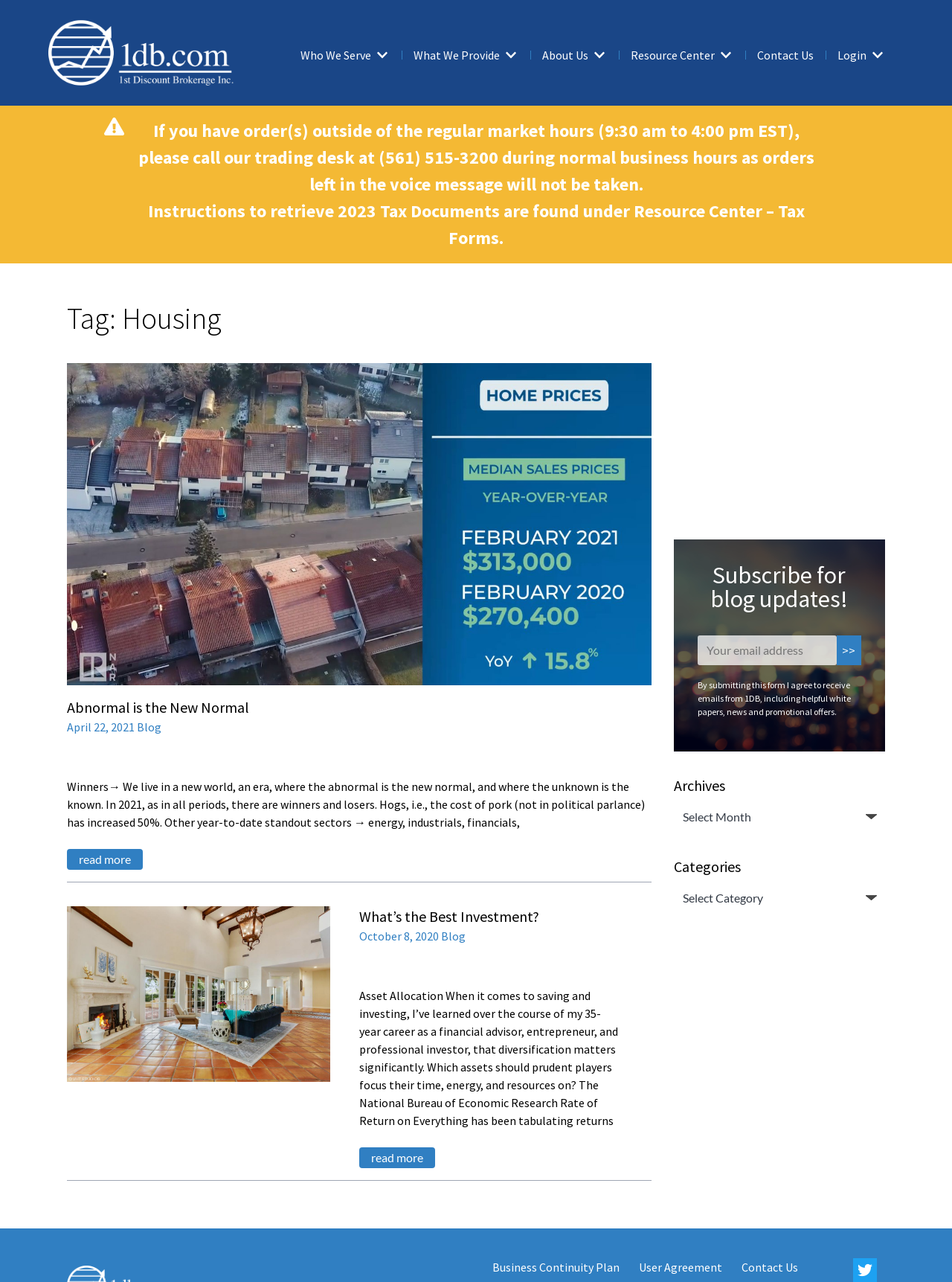Determine the bounding box coordinates of the region that needs to be clicked to achieve the task: "Click on Financial Advisors".

[0.07, 0.019, 0.227, 0.064]